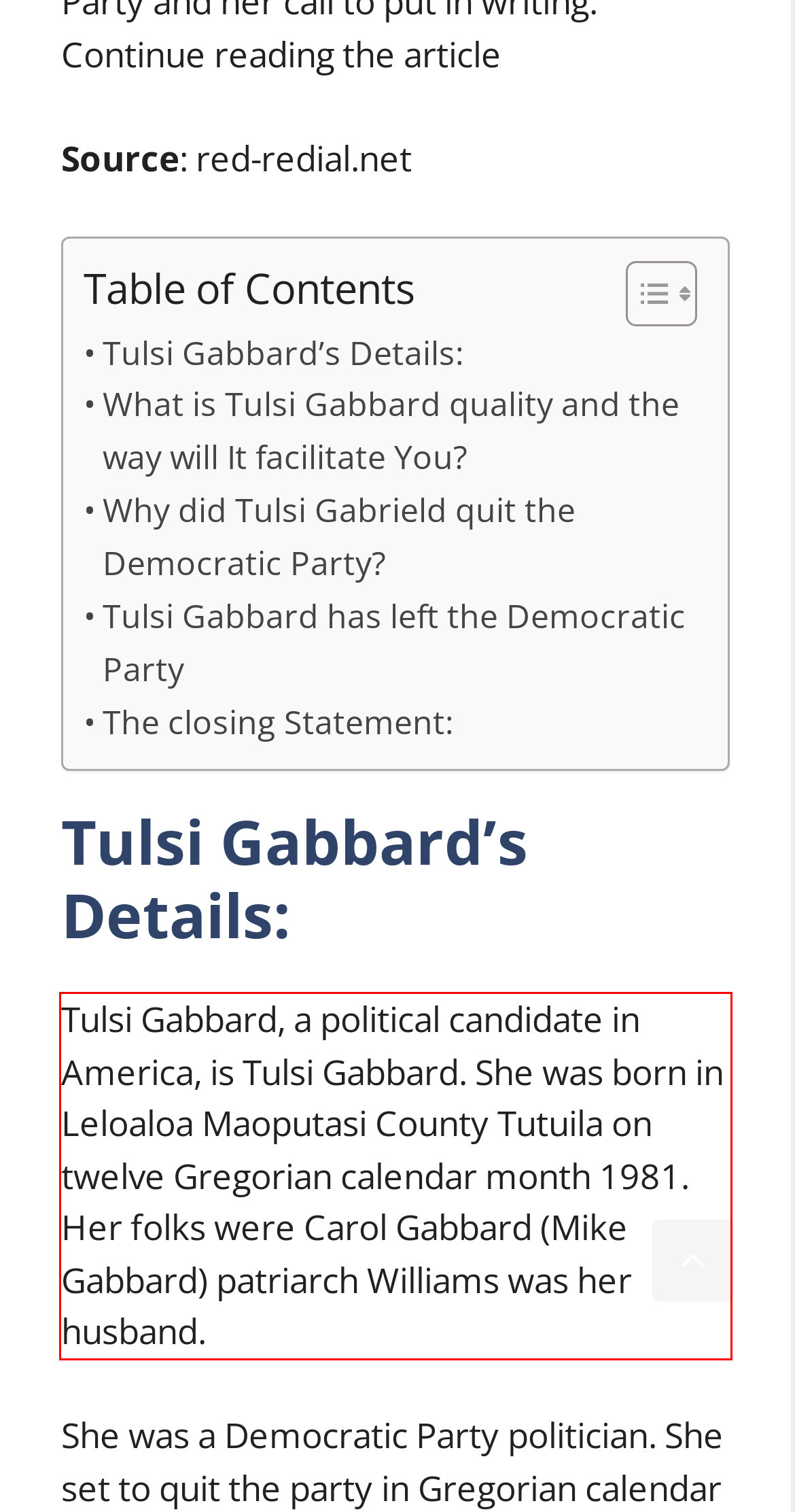You have a screenshot of a webpage, and there is a red bounding box around a UI element. Utilize OCR to extract the text within this red bounding box.

Tulsi Gabbard, a political candidate in America, is Tulsi Gabbard. She was born in Leloaloa Maoputasi County Tutuila on twelve Gregorian calendar month 1981. Her folks were Carol Gabbard (Mike Gabbard) patriarch Williams was her husband.